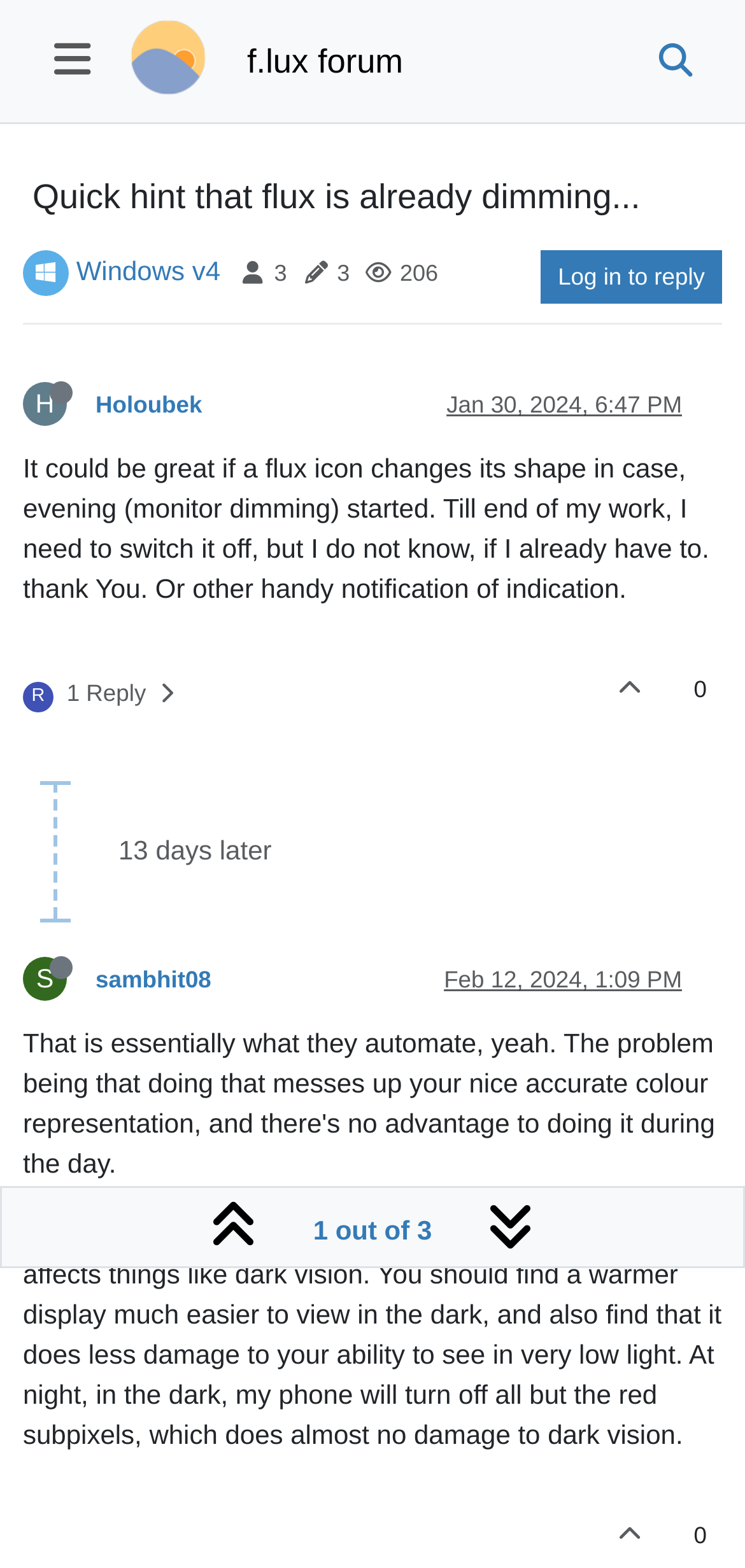Answer the following query concisely with a single word or phrase:
What is the name of the forum?

f.lux forum